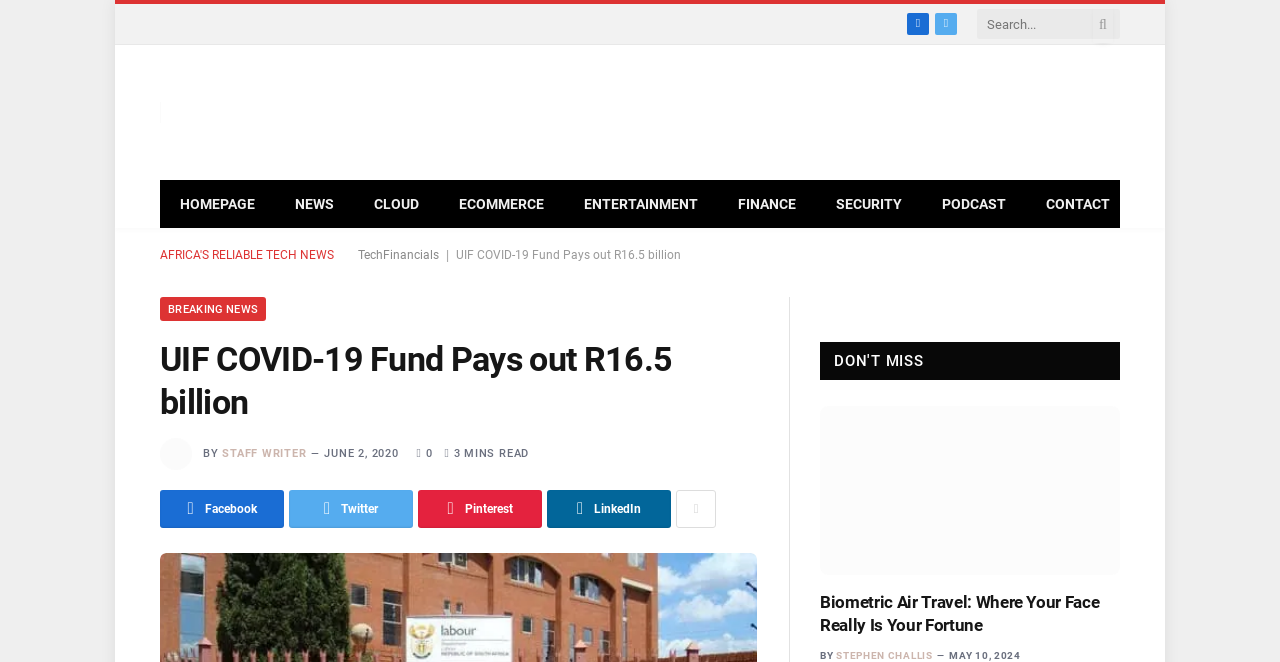How many minutes does it take to read the article 'UIF COVID-19 Fund Pays out R16.5 billion'?
Provide a well-explained and detailed answer to the question.

I looked at the article 'UIF COVID-19 Fund Pays out R16.5 billion' and found the text '3 MINS READ' below the article title, which indicates that it takes 3 minutes to read the article.